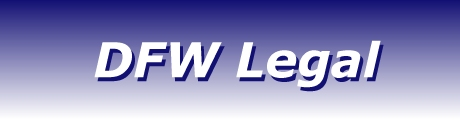Describe all the visual components present in the image.

The image features the bold text "DFW Legal" prominently displayed against a gradient background that transitions from deep blue at the top to lighter shades towards the bottom. This design conveys a professional and trustworthy aesthetic, suitable for a legal service provider. The choice of font is strong and modern, emphasizing the firm's commitment to clarity and effectiveness in legal matters. This visual representation aligns with the accompanying privacy policy from Michael Hrabal, underscoring the importance placed on client confidentiality and assurance in legal practices.